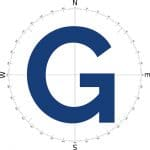Please respond to the question with a concise word or phrase:
What is the shape of the graphic surrounding the letter 'G'?

circular